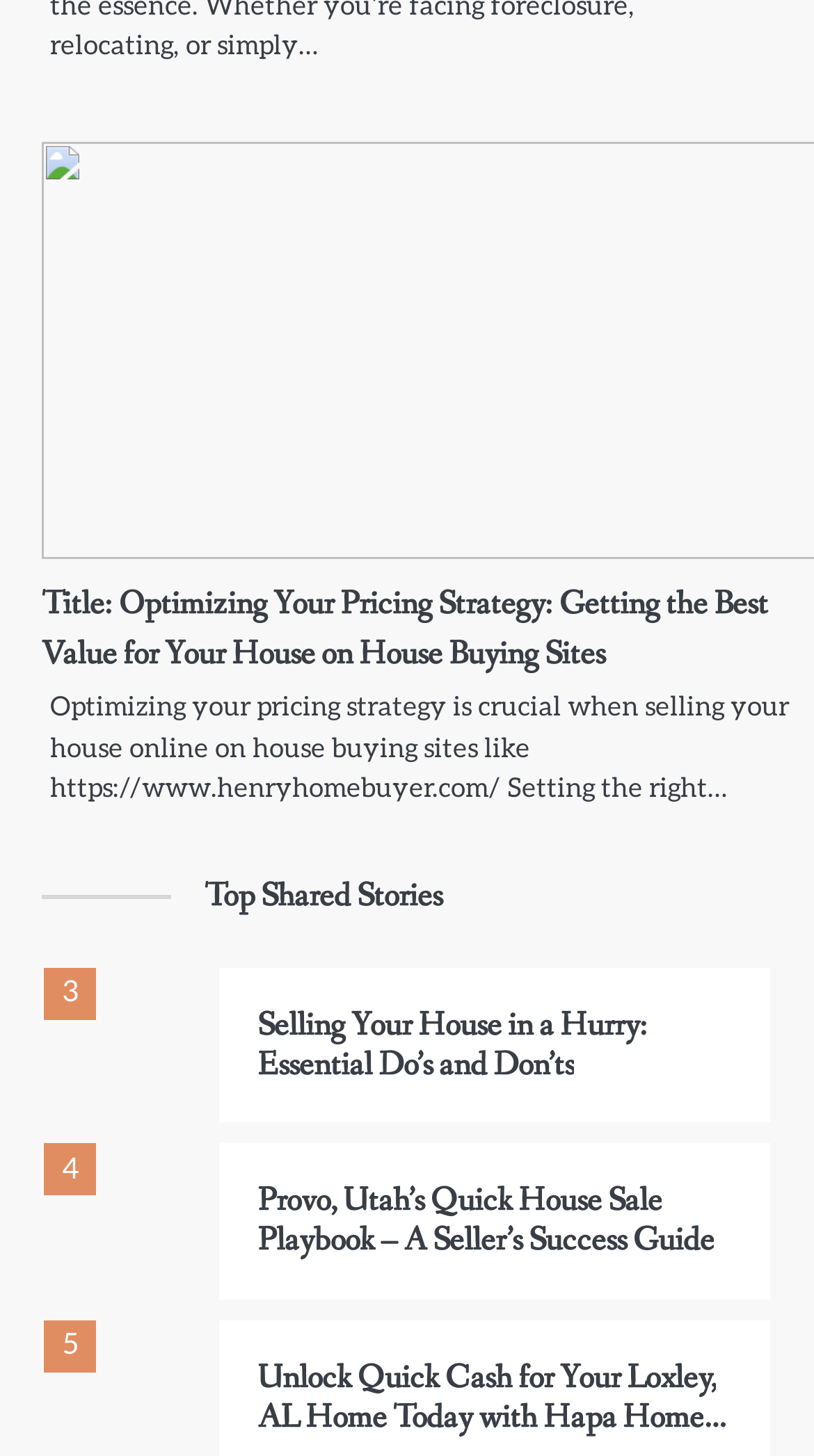What is the location mentioned in the third heading?
Could you answer the question in a detailed manner, providing as much information as possible?

The third heading mentions 'Provo, Utah’s Quick House Sale Playbook – A Seller’s Success Guide', indicating that the location being referred to is Provo, Utah.